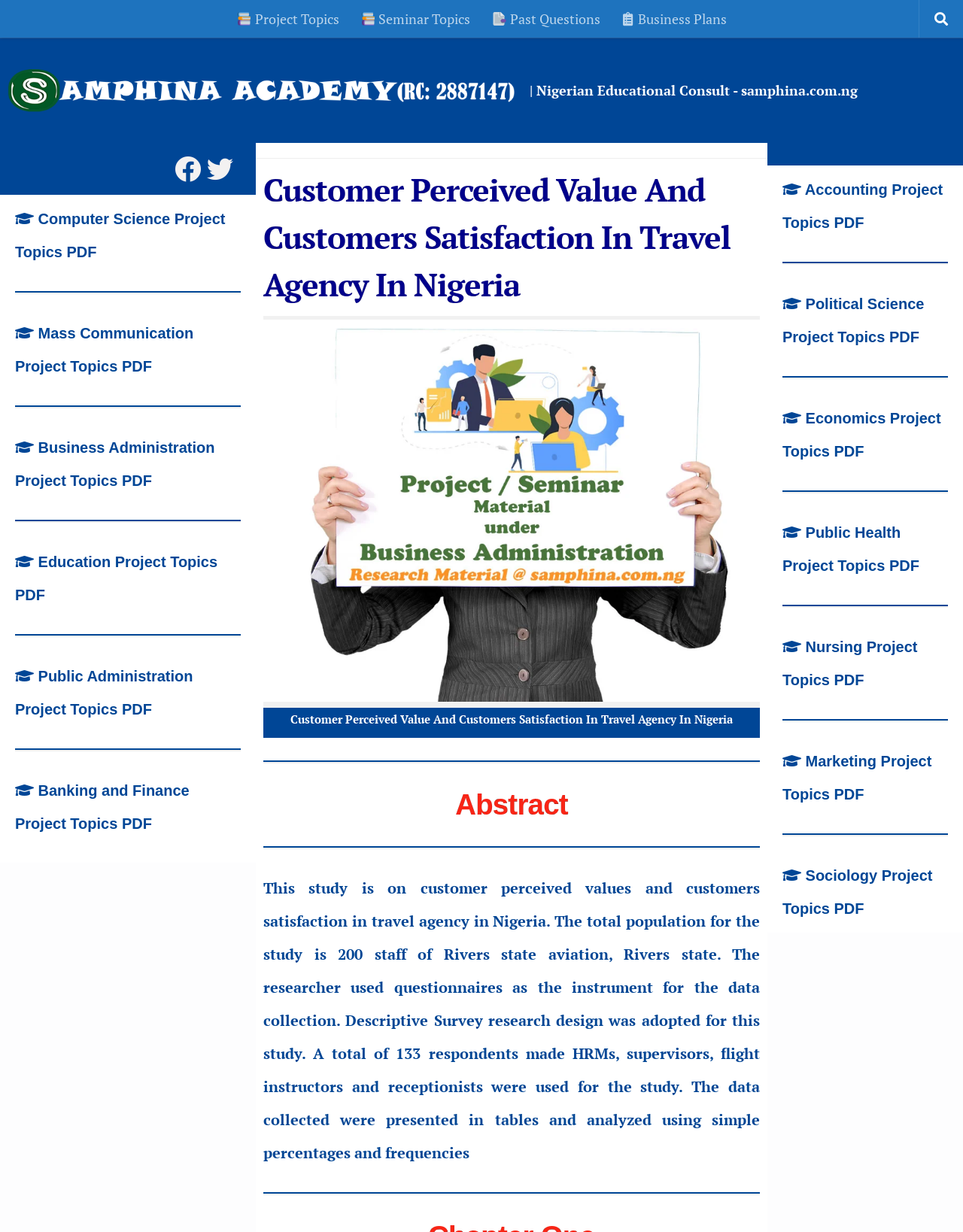Determine the main text heading of the webpage and provide its content.

Customer Perceived Value And Customers Satisfaction In Travel Agency In Nigeria